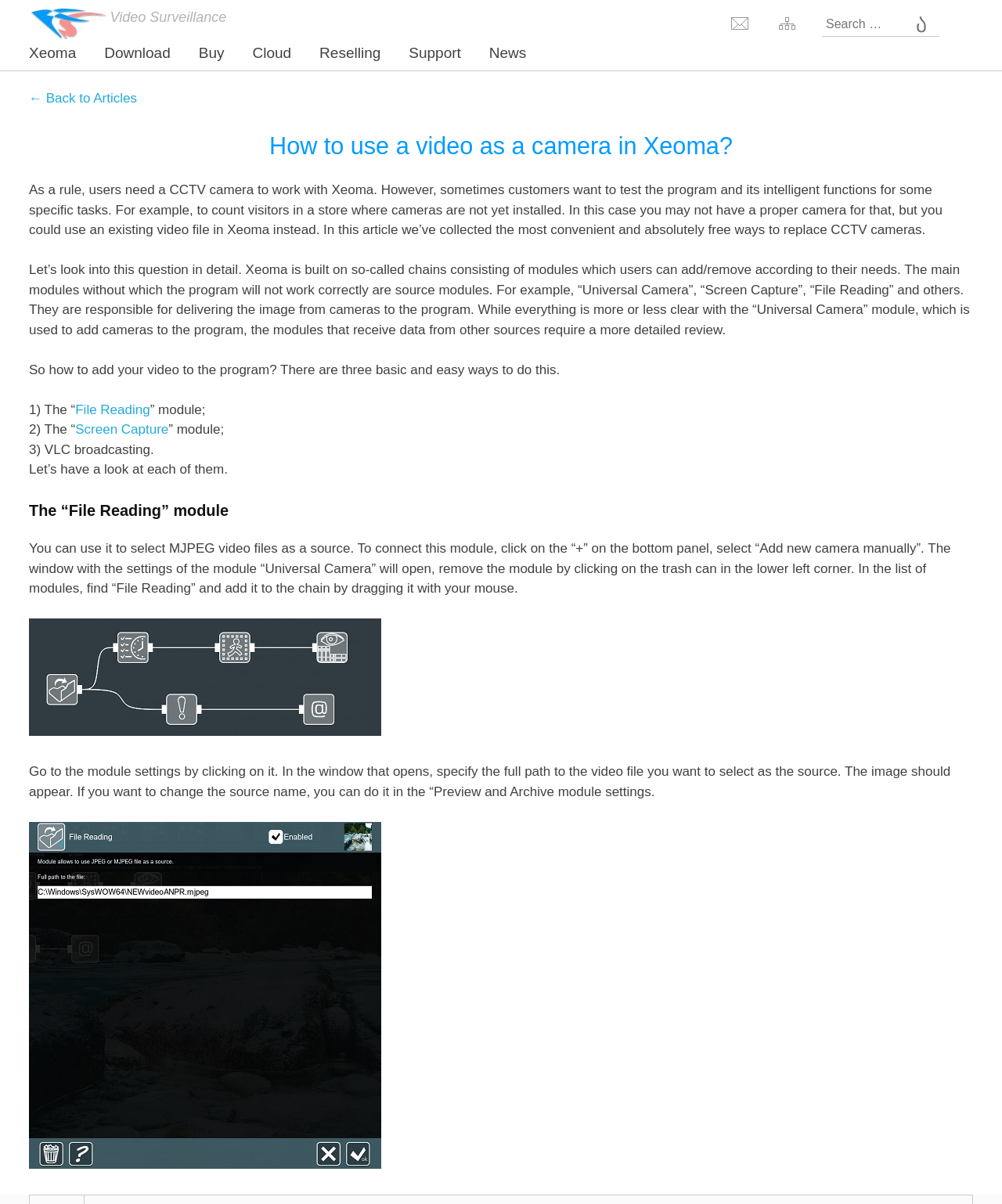Locate the bounding box coordinates of the area where you should click to accomplish the instruction: "Go to Felenasoft Home".

[0.031, 0.023, 0.11, 0.034]